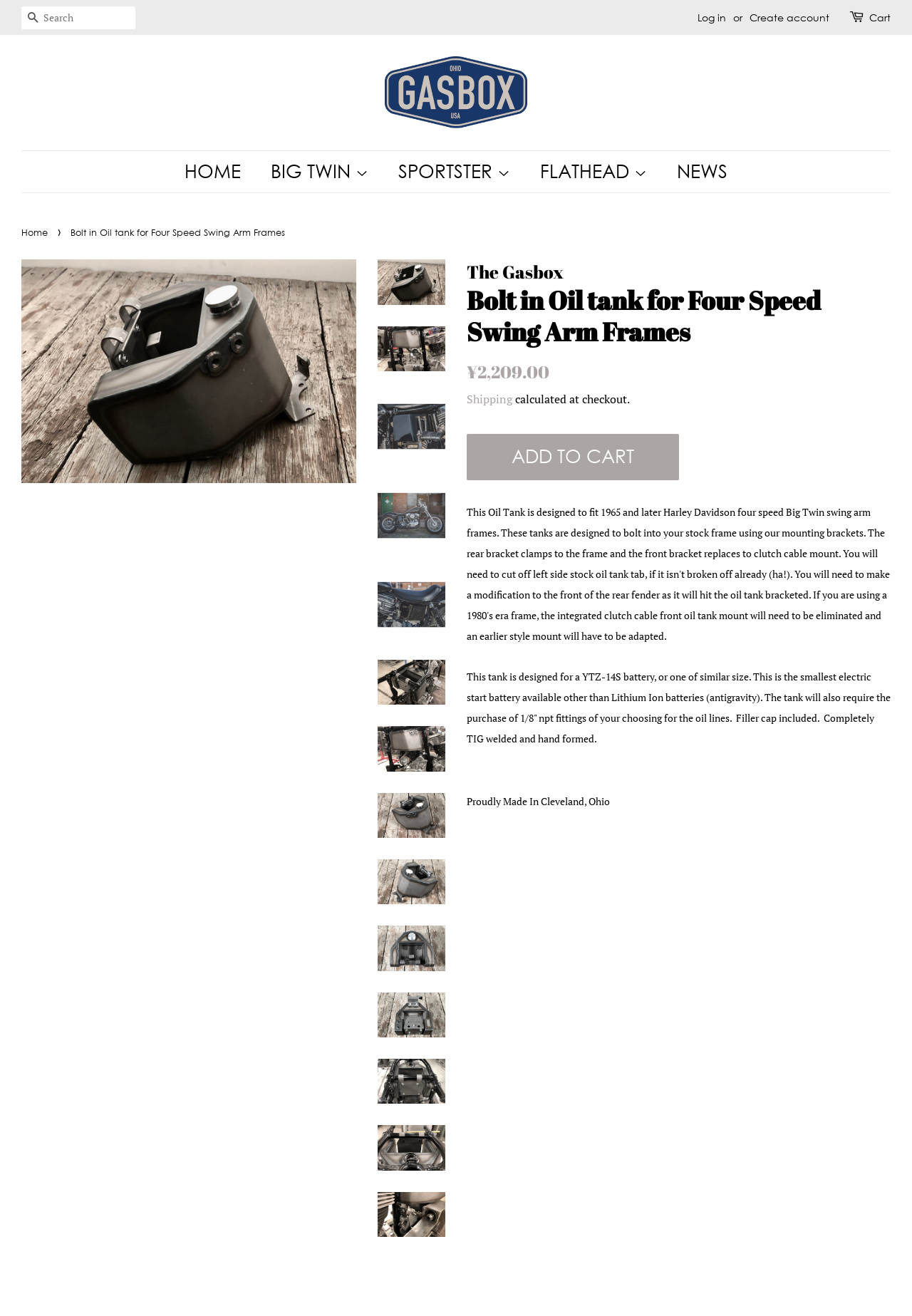Identify the bounding box coordinates for the UI element described as follows: Evo and Twin cam. Use the format (top-left x, top-left y, bottom-right x, bottom-right y) and ensure all values are floating point numbers between 0 and 1.

[0.285, 0.258, 0.463, 0.286]